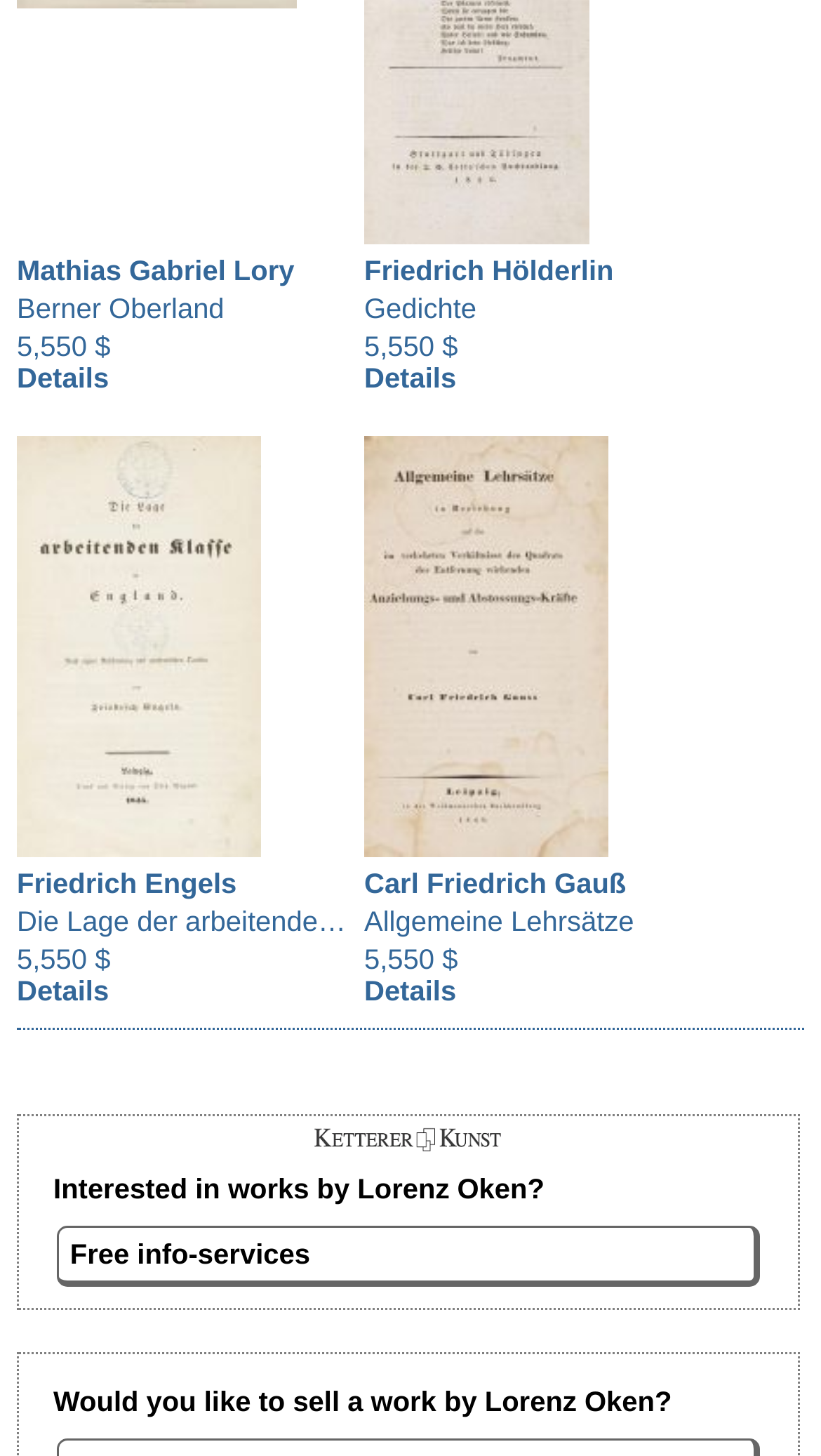Determine the bounding box coordinates in the format (top-left x, top-left y, bottom-right x, bottom-right y). Ensure all values are floating point numbers between 0 and 1. Identify the bounding box of the UI element described by: Friedrich Engels

[0.021, 0.596, 0.288, 0.618]